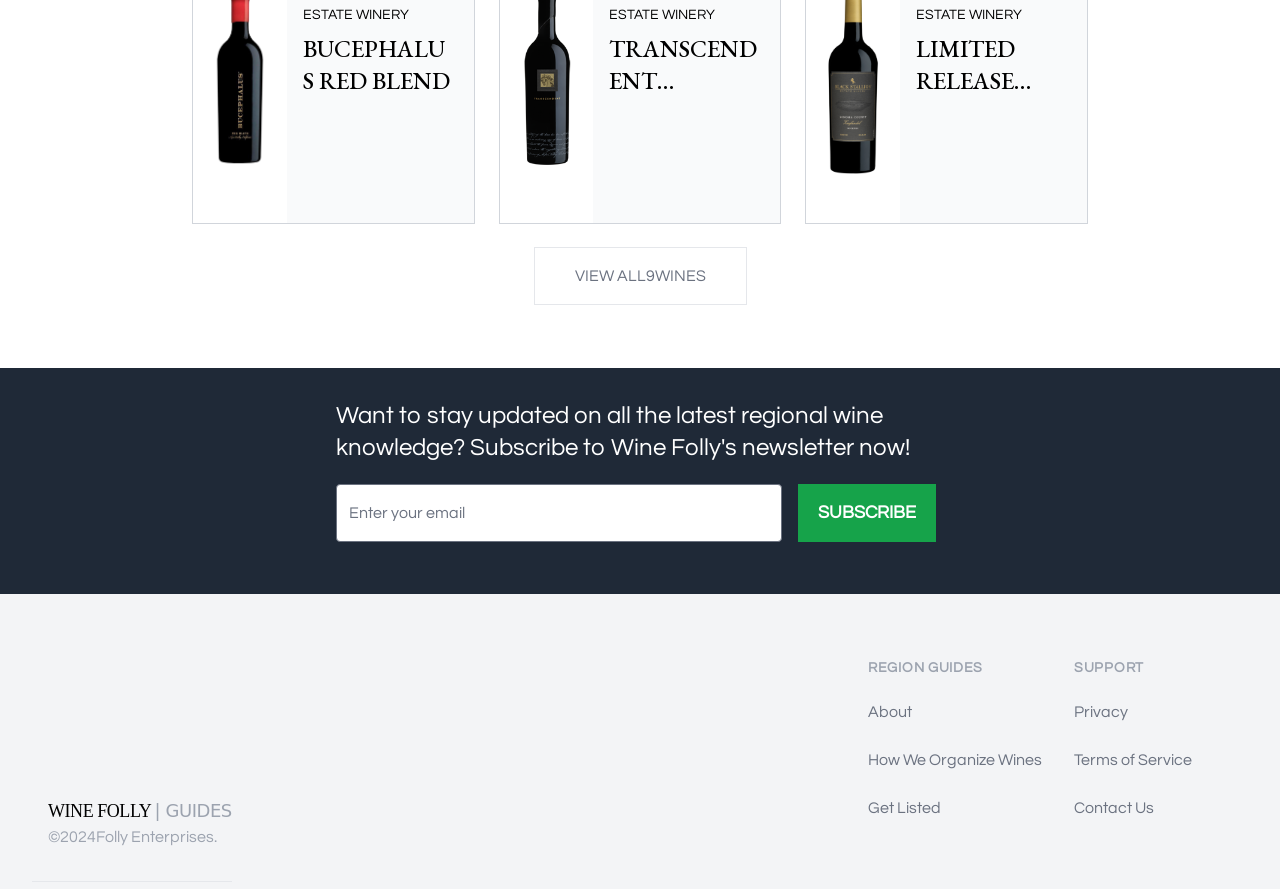What is the copyright year of the website?
Please answer the question as detailed as possible.

The link '©2024 Folly Enterprises.' indicates that the website's copyright year is 2024.